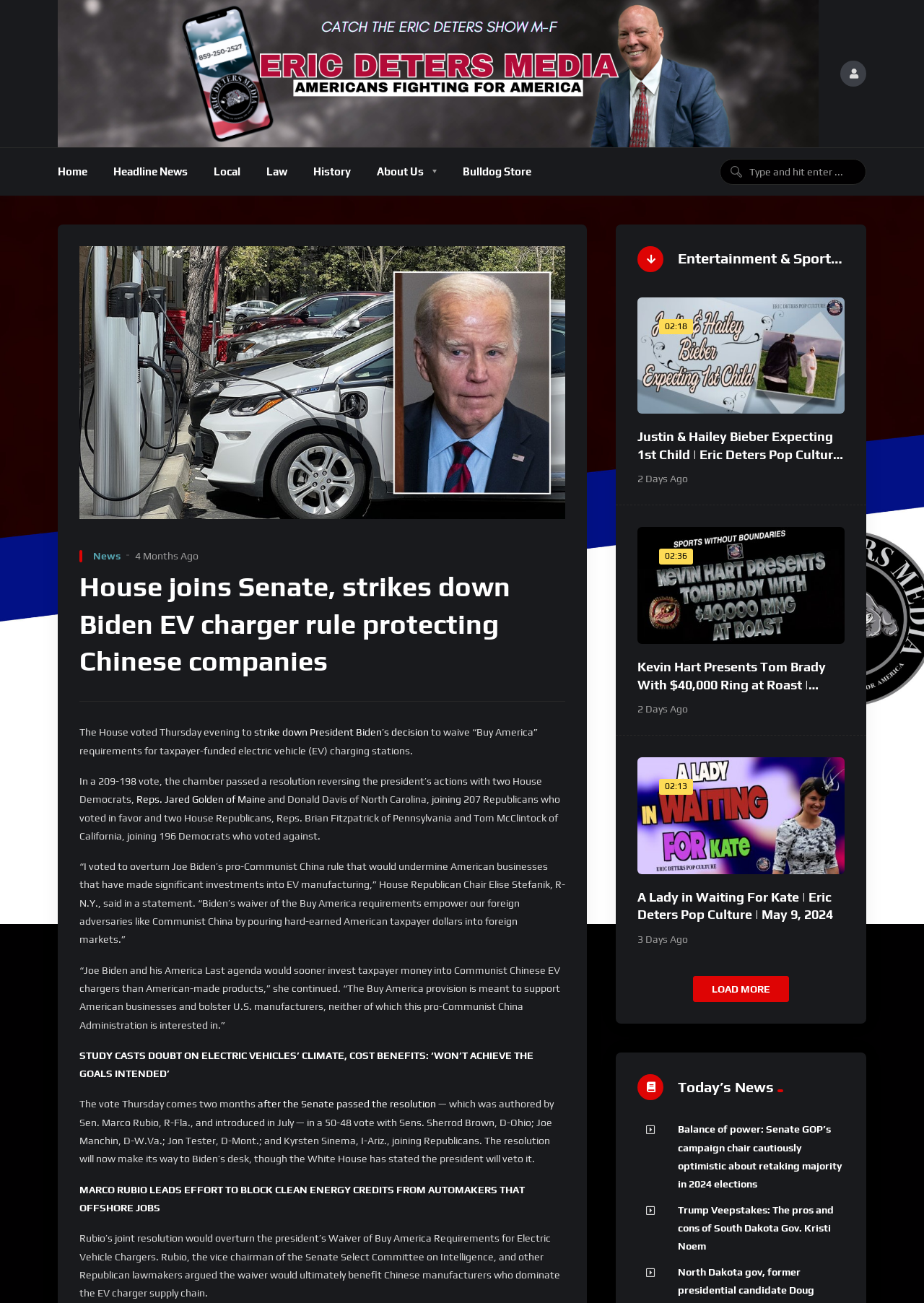Please identify the bounding box coordinates of the area I need to click to accomplish the following instruction: "Click on the 'LOAD MORE' button".

[0.75, 0.749, 0.854, 0.769]